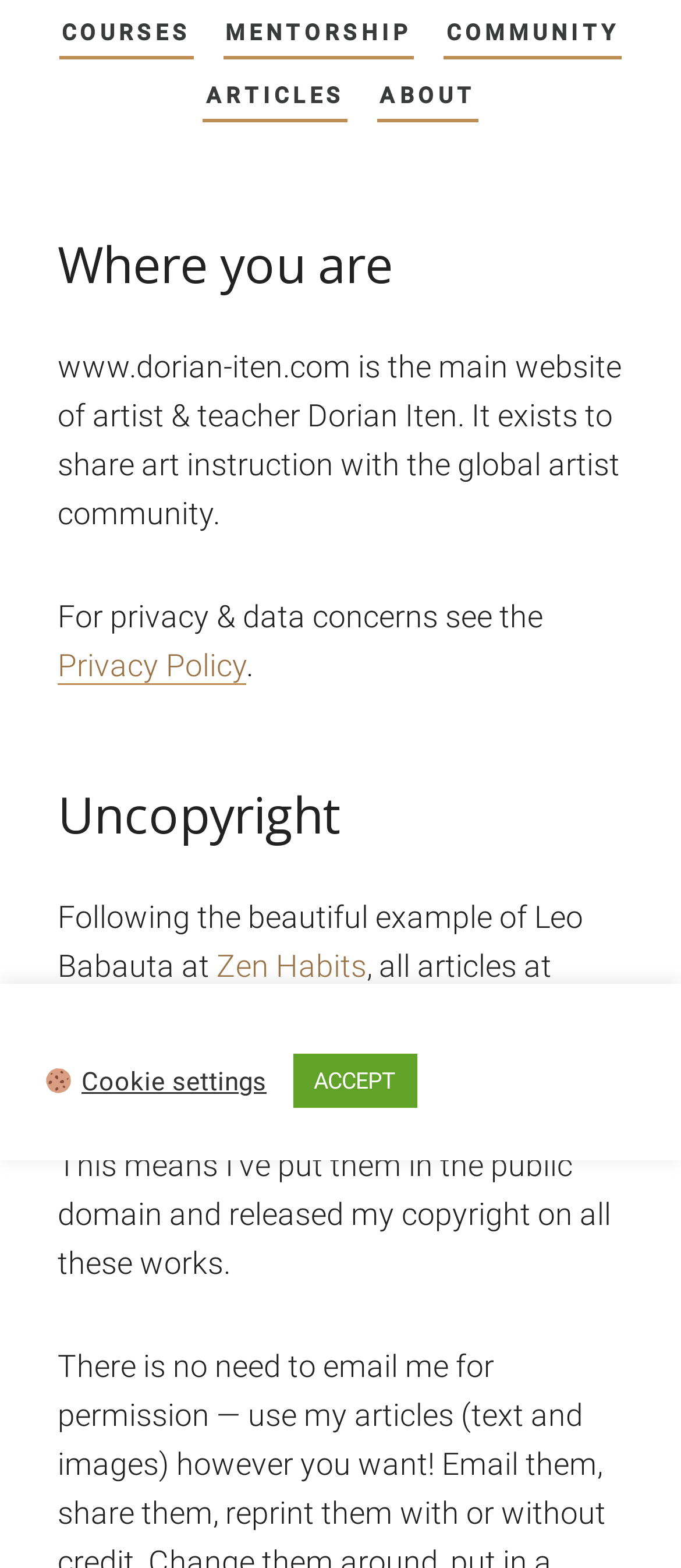Extract the bounding box coordinates of the UI element described: "Zen Habits". Provide the coordinates in the format [left, top, right, bottom] with values ranging from 0 to 1.

[0.318, 0.605, 0.538, 0.628]